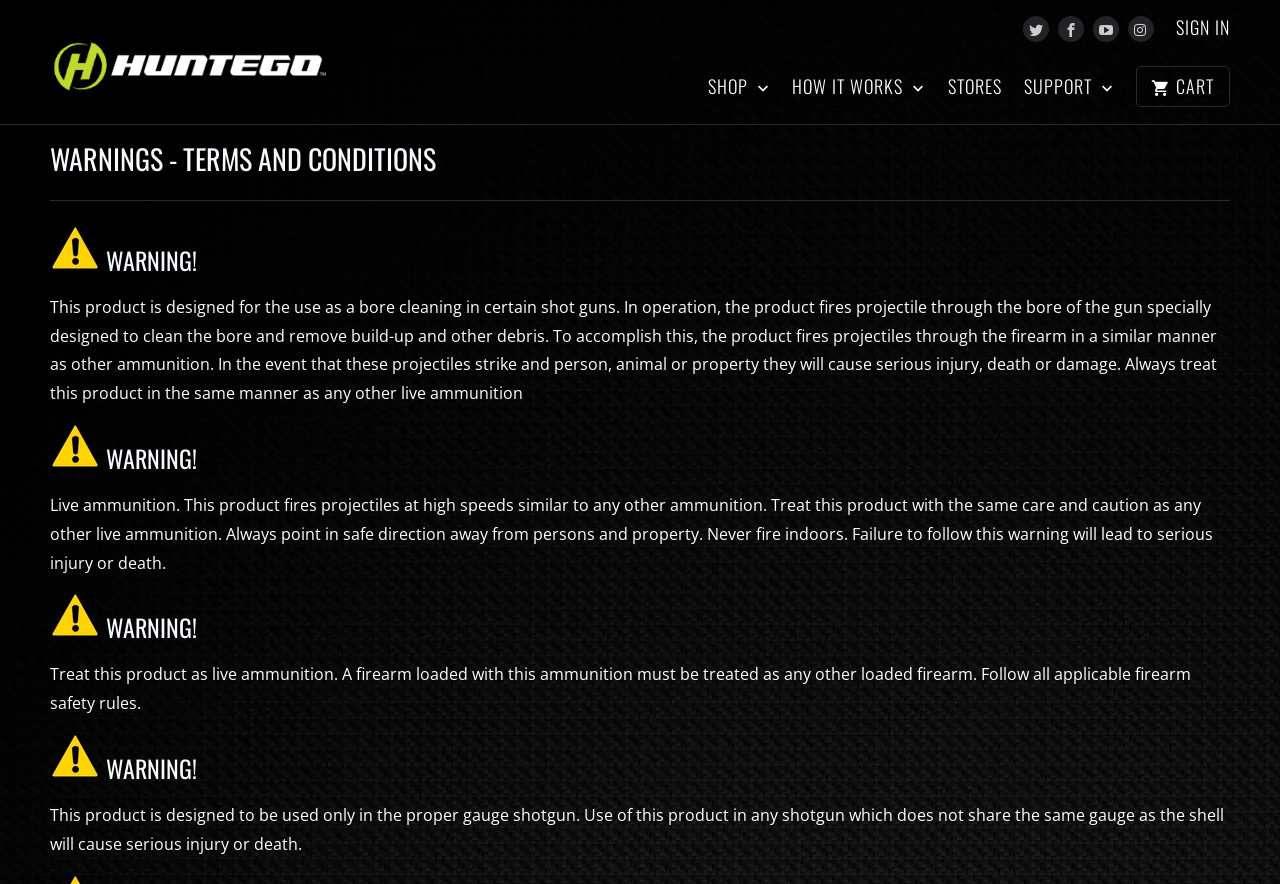Locate the bounding box coordinates of the UI element described by: "title="CleanShot® by Huntego on Twitter"". Provide the coordinates as four float numbers between 0 and 1, formatted as [left, top, right, bottom].

[0.799, 0.018, 0.819, 0.048]